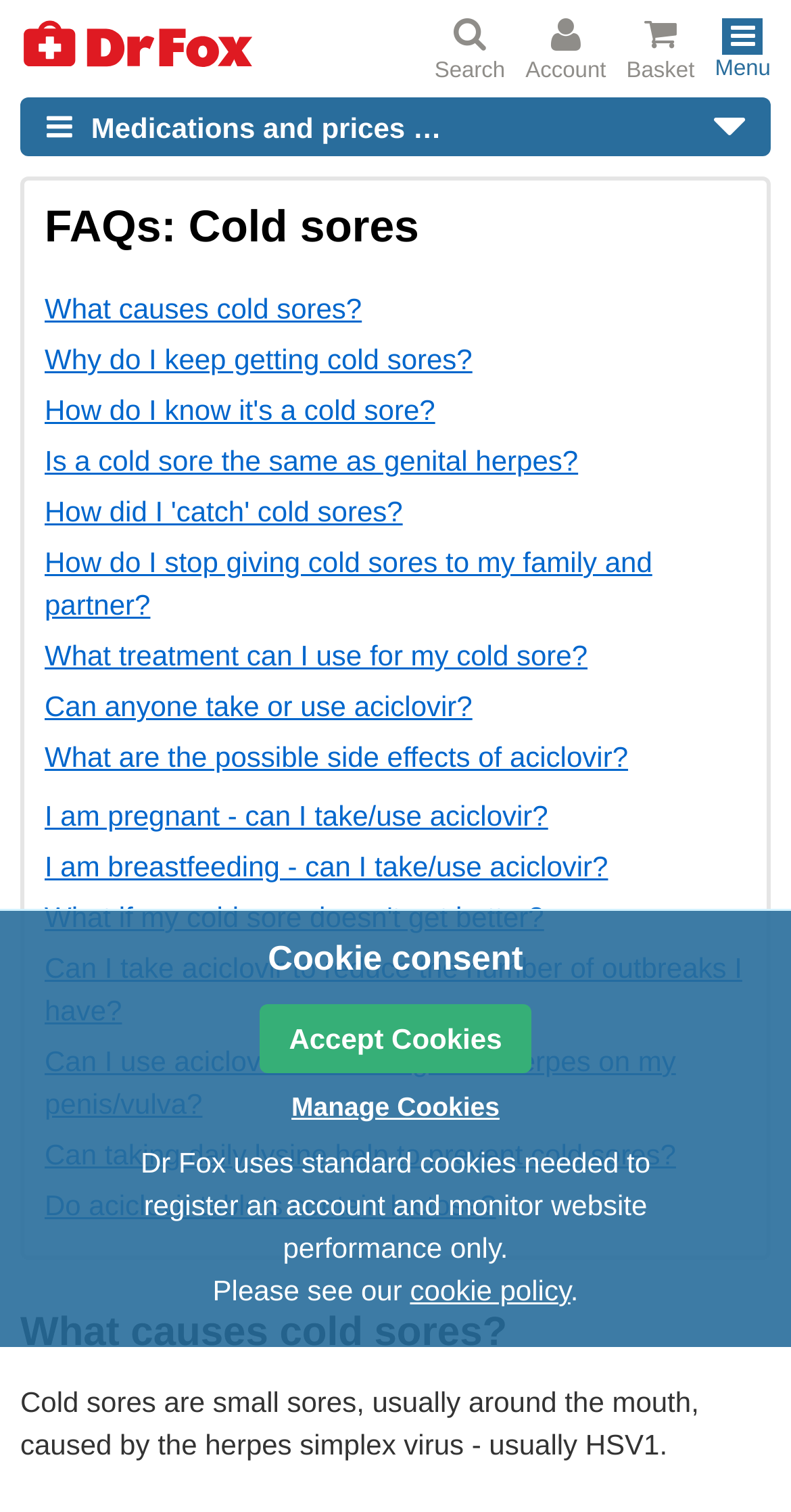Respond to the question below with a single word or phrase:
What is the purpose of the 'Search' button?

To search the website